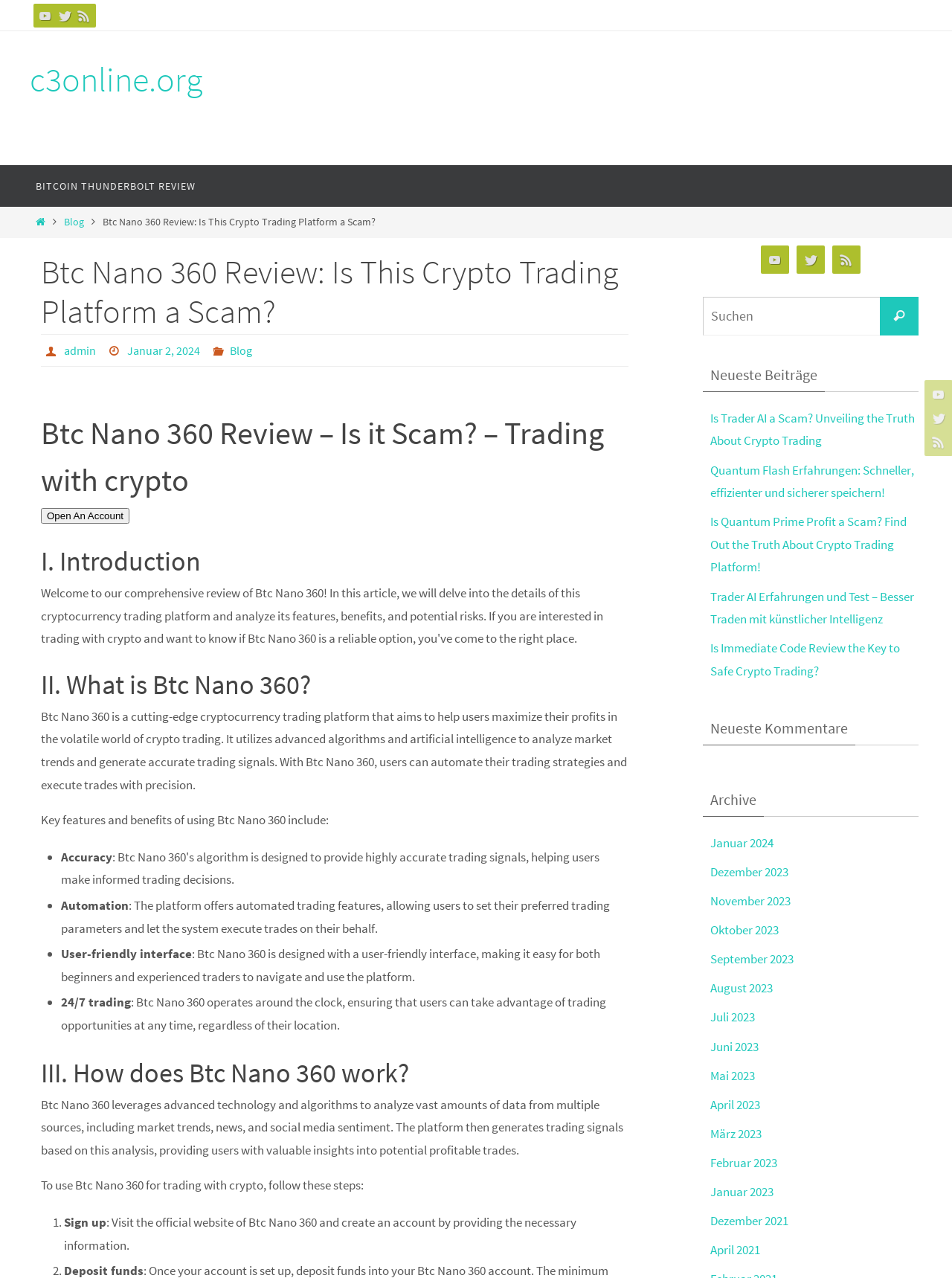Please identify the bounding box coordinates of the element's region that should be clicked to execute the following instruction: "Open an account". The bounding box coordinates must be four float numbers between 0 and 1, i.e., [left, top, right, bottom].

[0.043, 0.397, 0.136, 0.409]